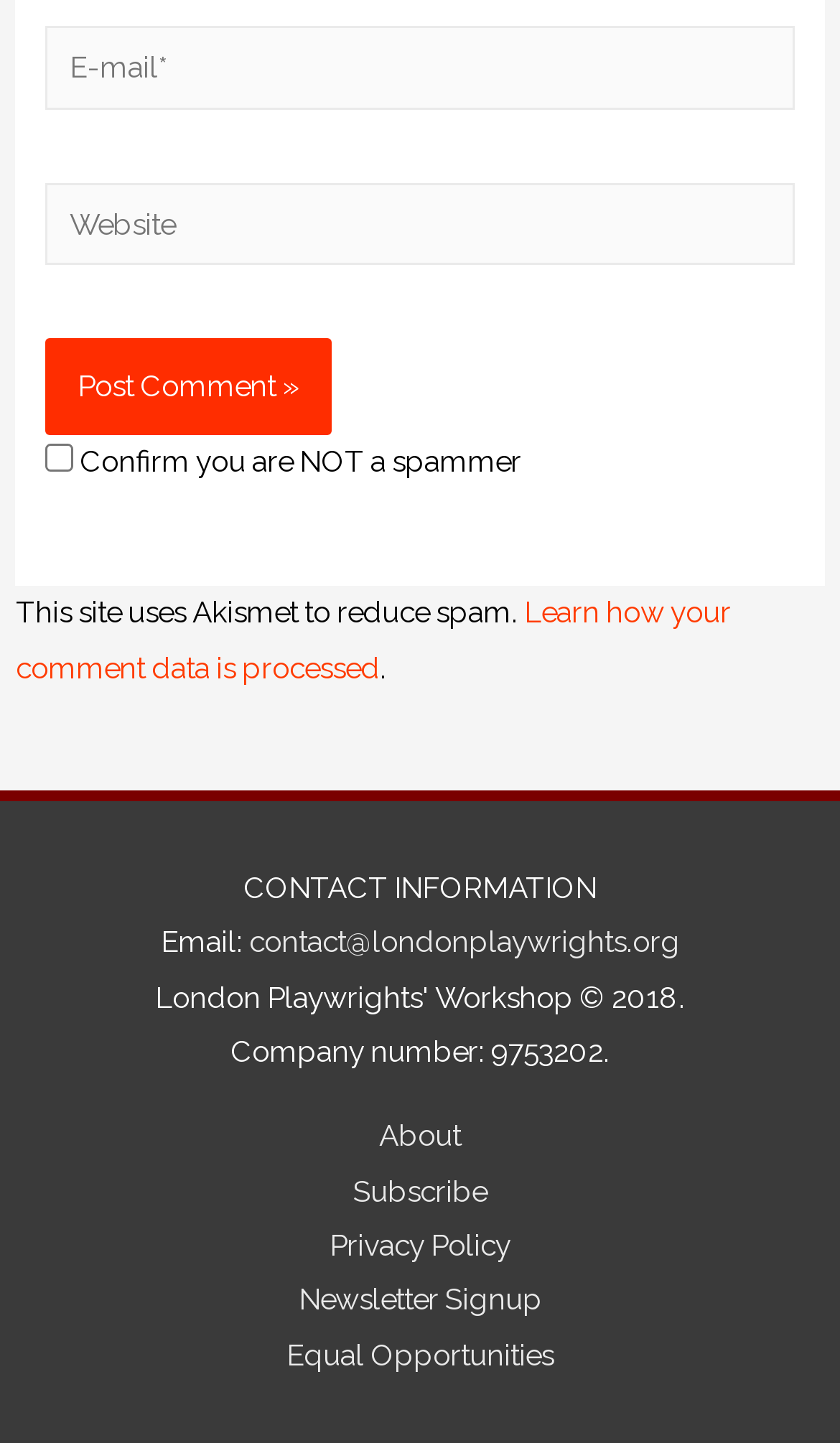What is the link to learn about how comment data is processed?
Please give a detailed and elaborate answer to the question based on the image.

The link 'Learn how your comment data is processed' is provided below the comment form, which leads to a page that explains how the website processes comment data, likely in relation to the Akismet spam reduction service.